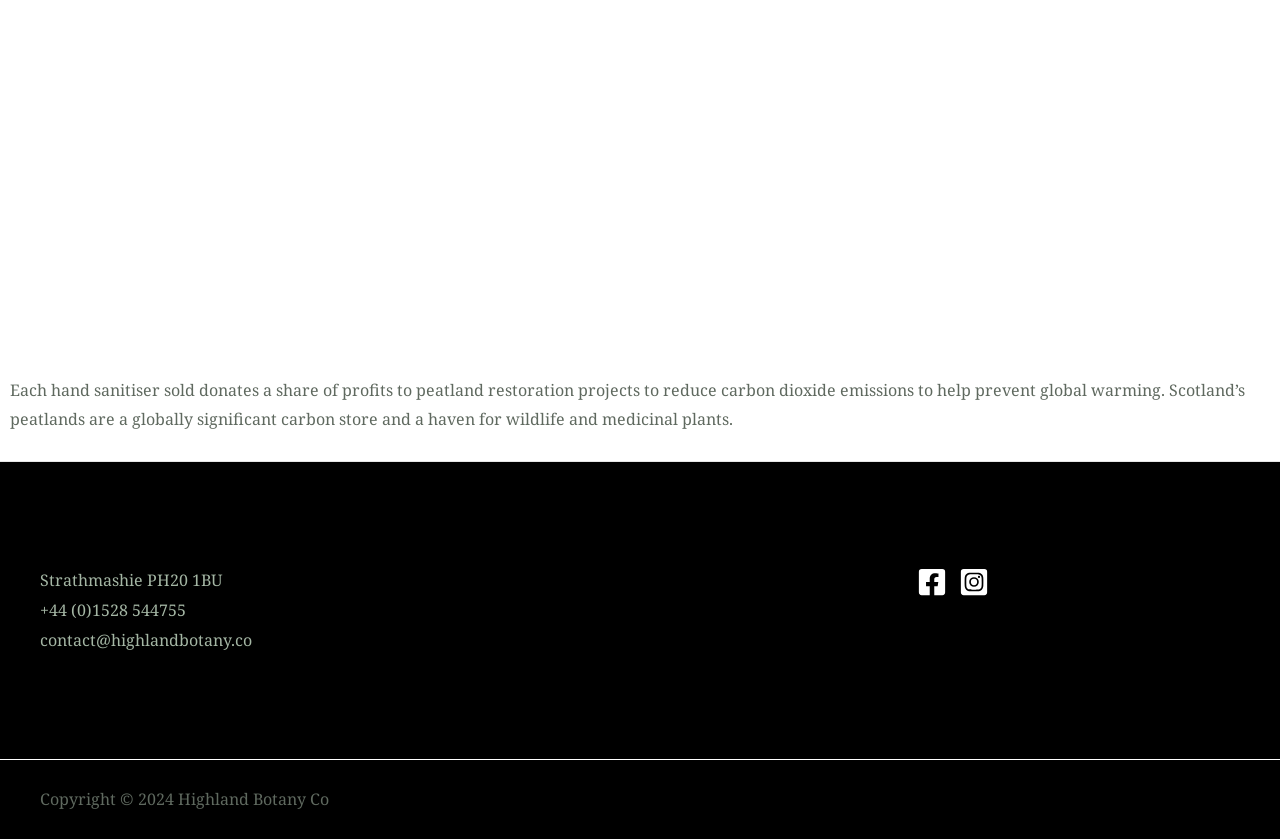From the screenshot, find the bounding box of the UI element matching this description: "aria-label="Facebook"". Supply the bounding box coordinates in the form [left, top, right, bottom], each a float between 0 and 1.

[0.716, 0.676, 0.739, 0.711]